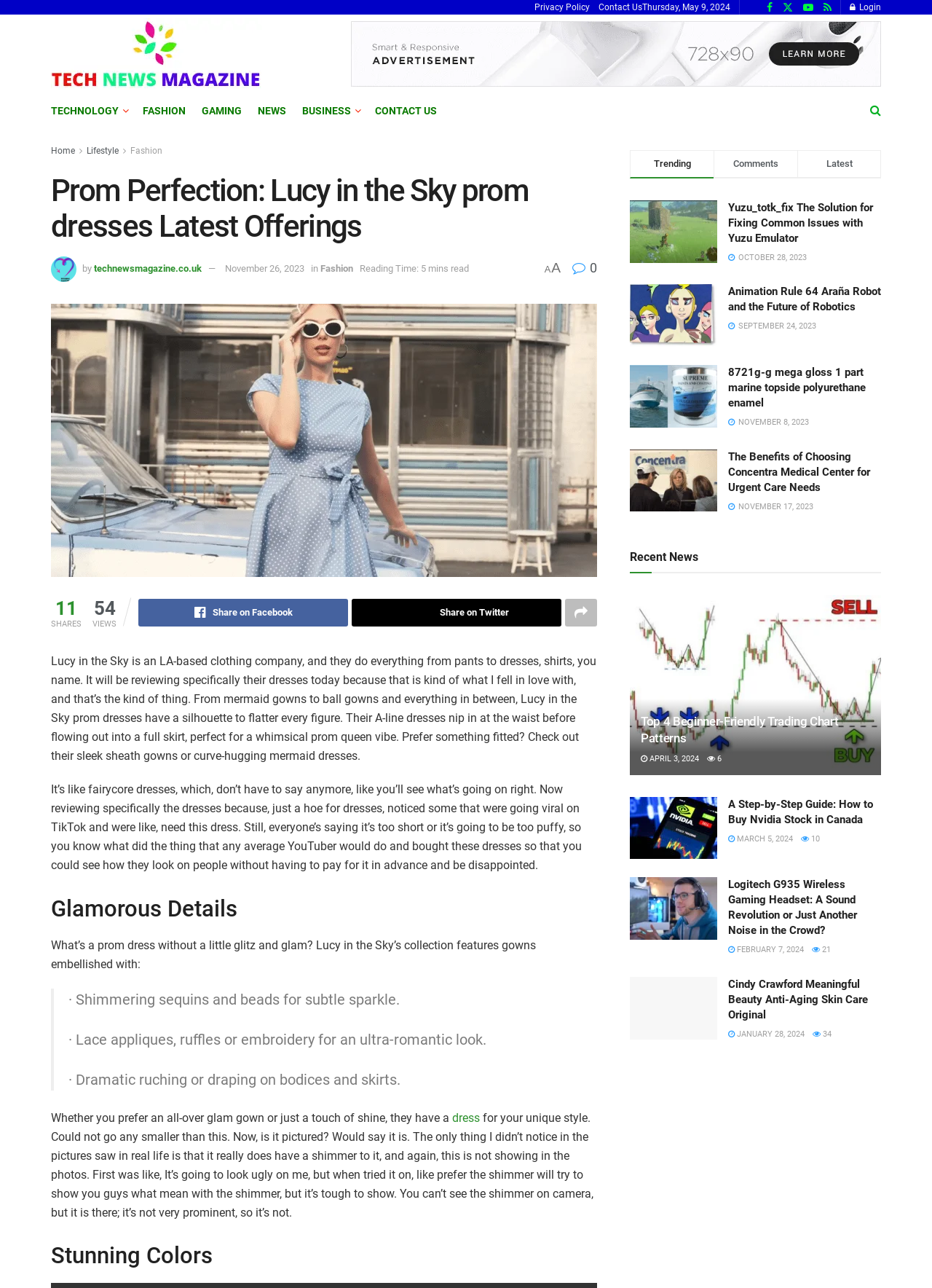What type of dresses does Lucy in the Sky offer?
Answer the question in a detailed and comprehensive manner.

Based on the webpage content, Lucy in the Sky is an LA-based clothing company that offers various types of dresses, including prom dresses, which are the focus of this webpage.